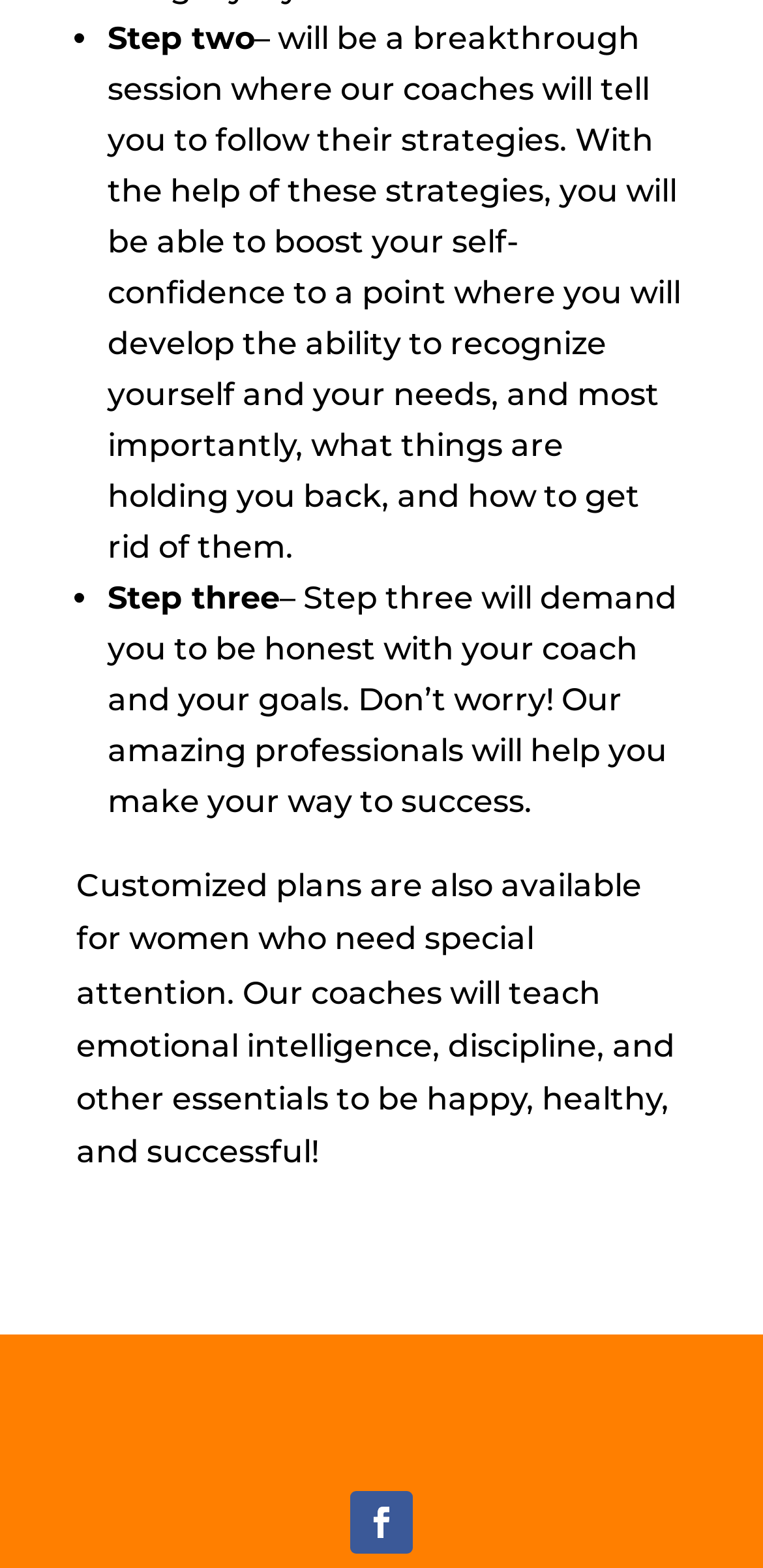Locate the bounding box for the described UI element: "Follow". Ensure the coordinates are four float numbers between 0 and 1, formatted as [left, top, right, bottom].

[0.459, 0.951, 0.541, 0.991]